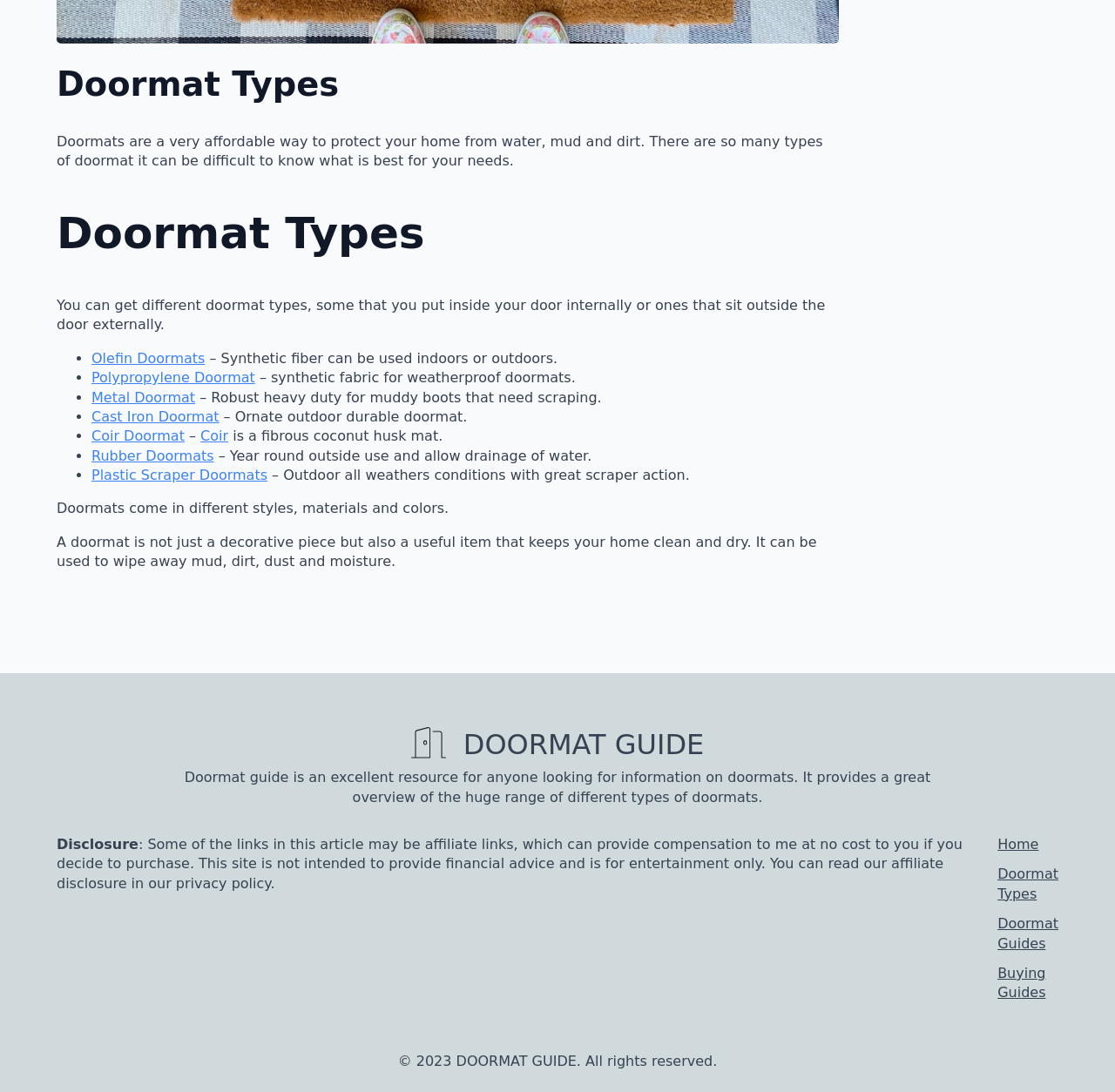Find the bounding box of the web element that fits this description: "Home".

[0.895, 0.765, 0.932, 0.783]